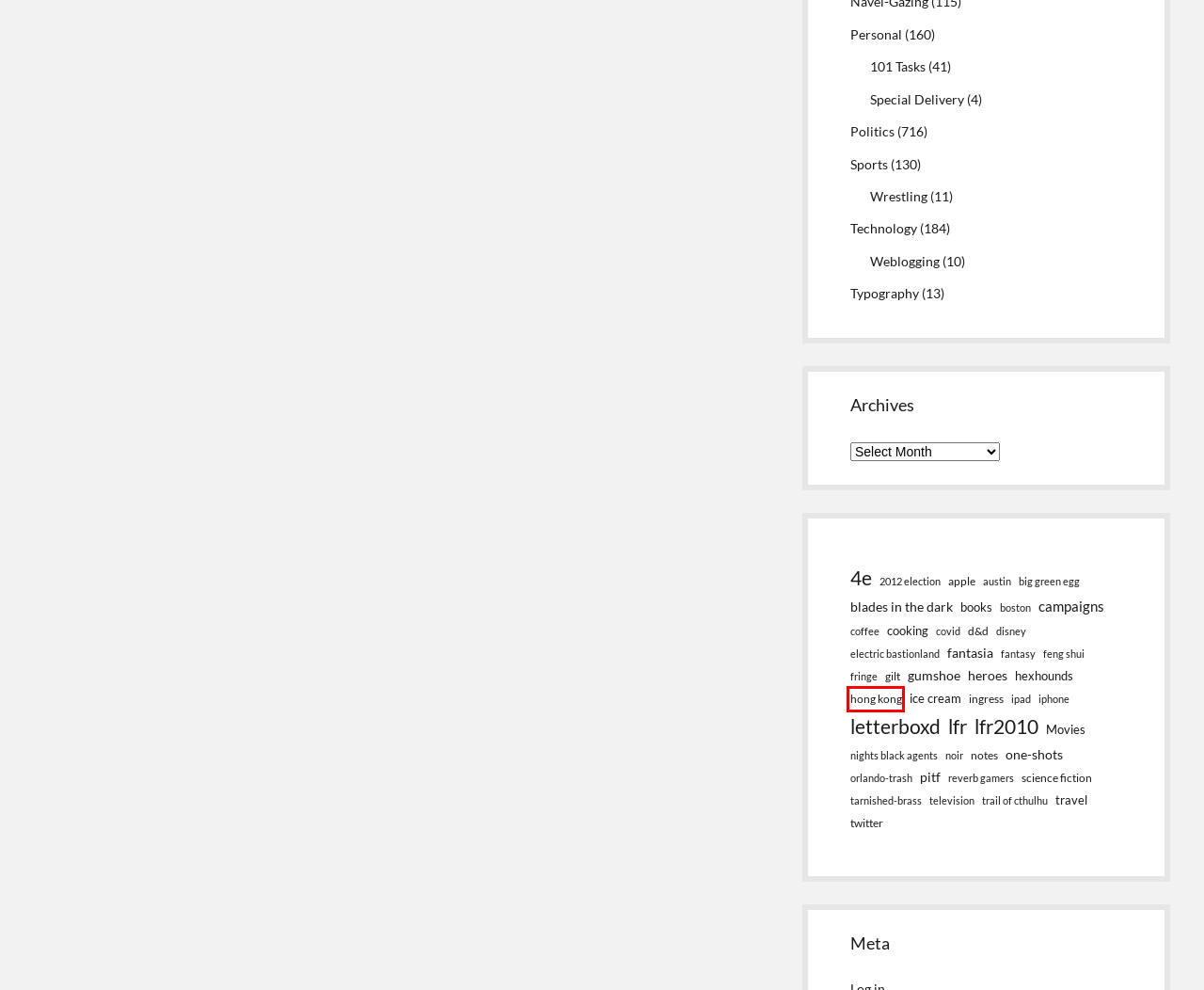Review the webpage screenshot provided, noting the red bounding box around a UI element. Choose the description that best matches the new webpage after clicking the element within the bounding box. The following are the options:
A. notes – Population: One
B. Technology – Population: One
C. orlando-trash – Population: One
D. d&d – Population: One
E. austin – Population: One
F. lfr – Population: One
G. cooking – Population: One
H. hong kong – Population: One

H